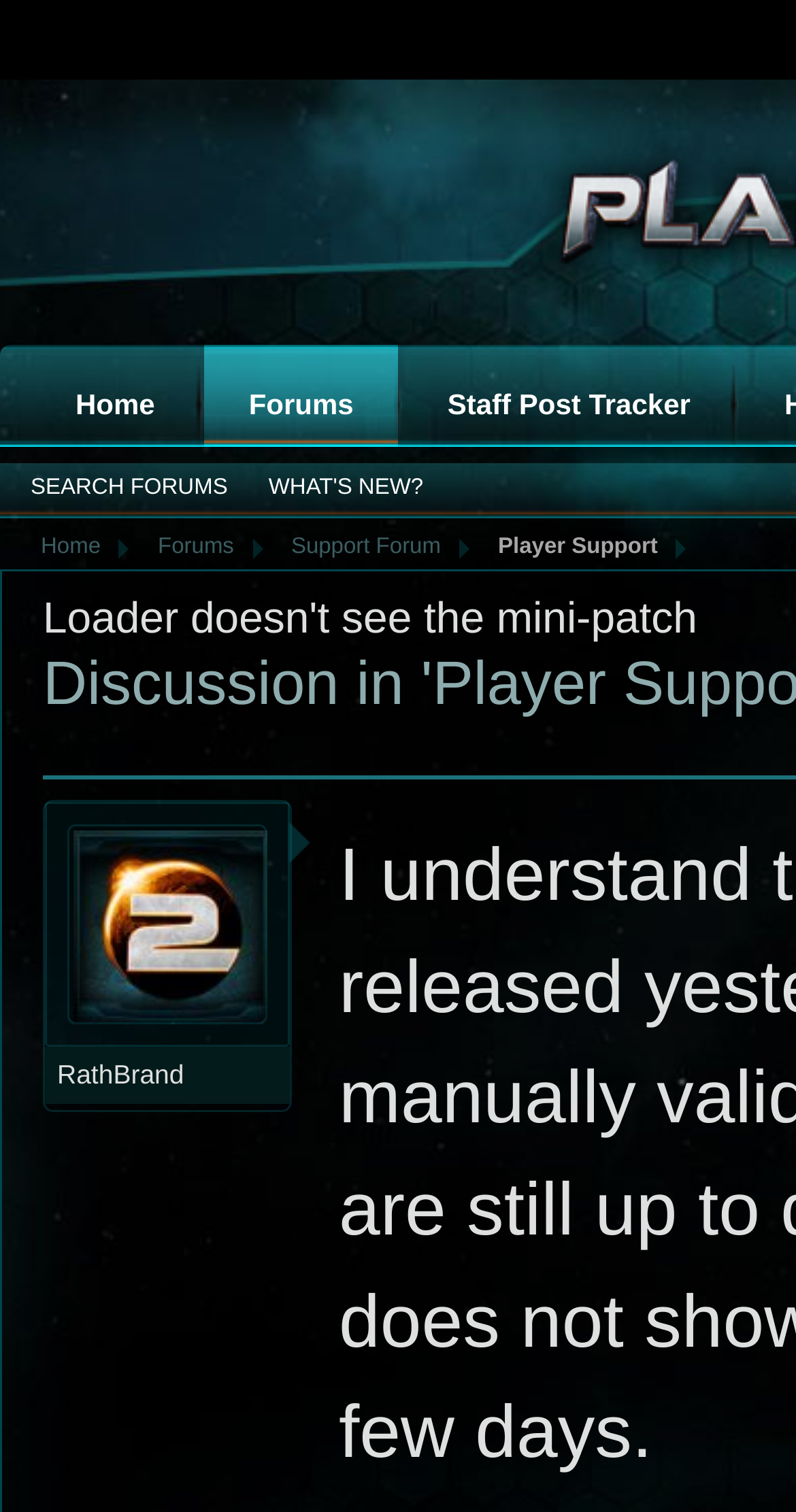Use a single word or phrase to answer the question: What is the date of the post?

Jan 7, 2015